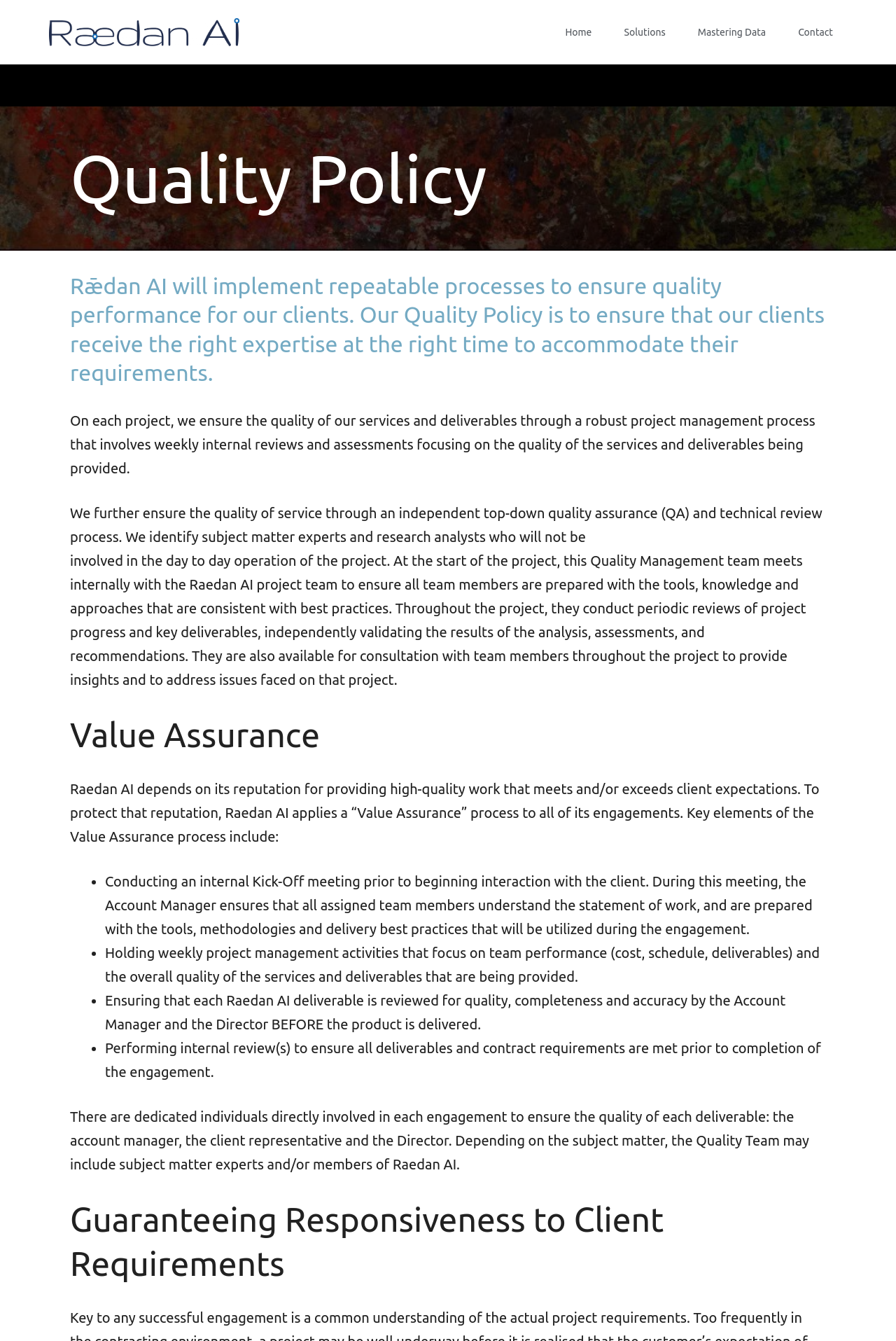Please specify the bounding box coordinates in the format (top-left x, top-left y, bottom-right x, bottom-right y), with values ranging from 0 to 1. Identify the bounding box for the UI component described as follows: Mastering data

[0.763, 0.0, 0.87, 0.048]